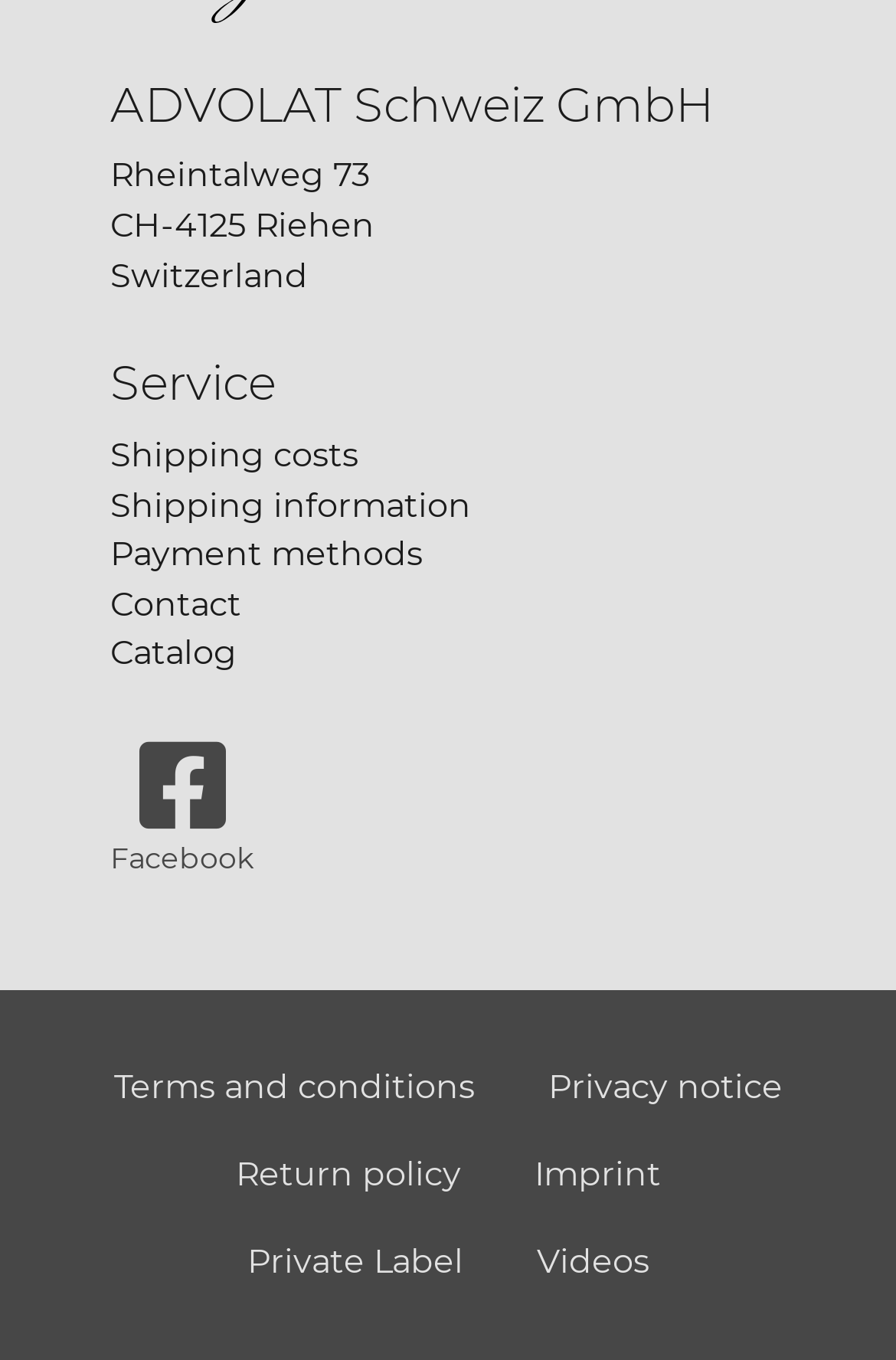Indicate the bounding box coordinates of the clickable region to achieve the following instruction: "Check return policy."

[0.222, 0.833, 0.555, 0.896]